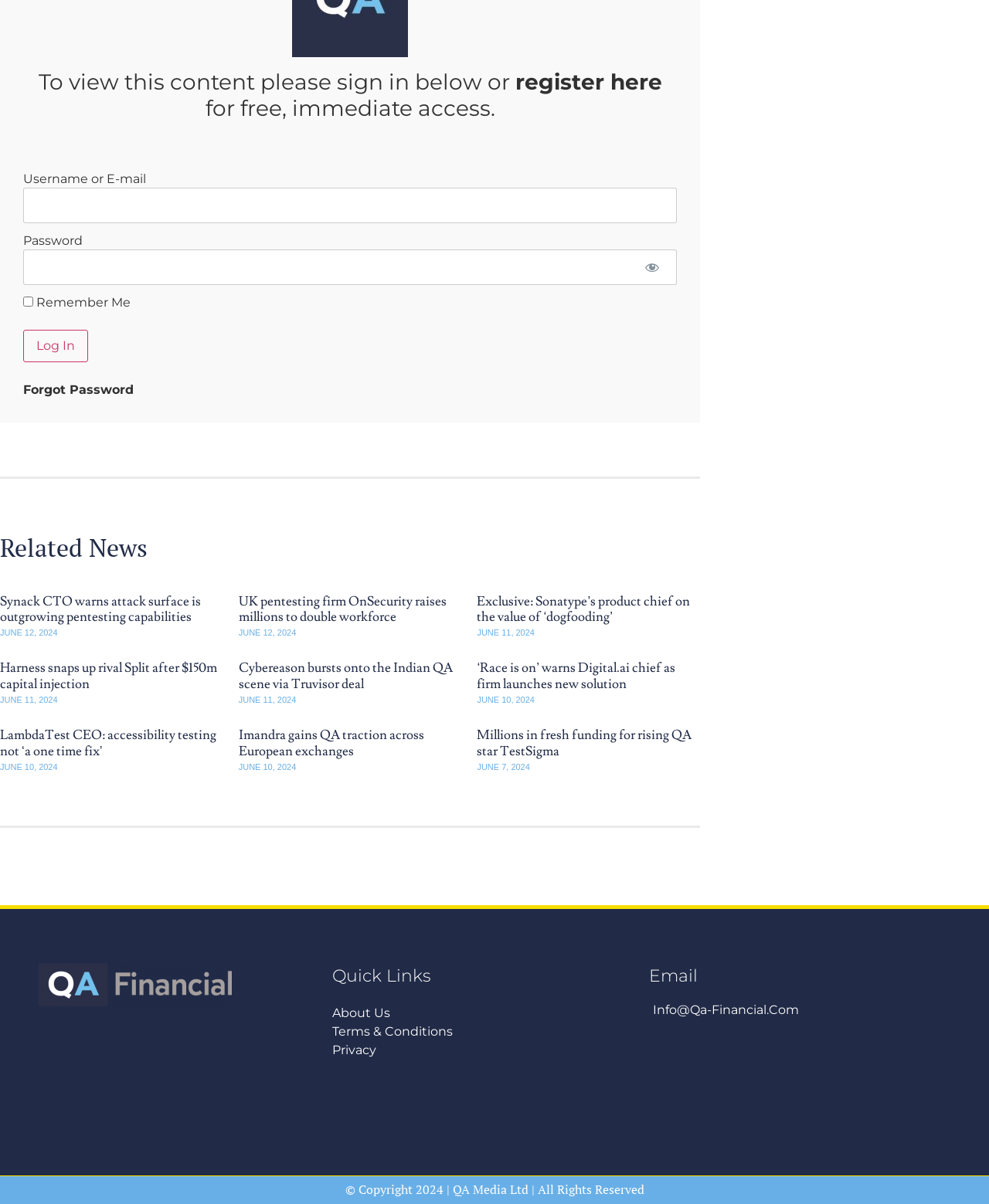Could you provide the bounding box coordinates for the portion of the screen to click to complete this instruction: "read related news"?

[0.0, 0.493, 0.226, 0.529]